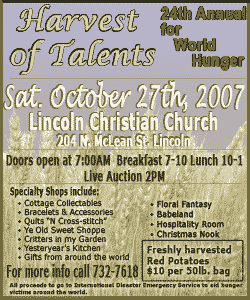Respond with a single word or phrase to the following question: How much do 50 lb. bags of fresh red potatoes cost?

$10